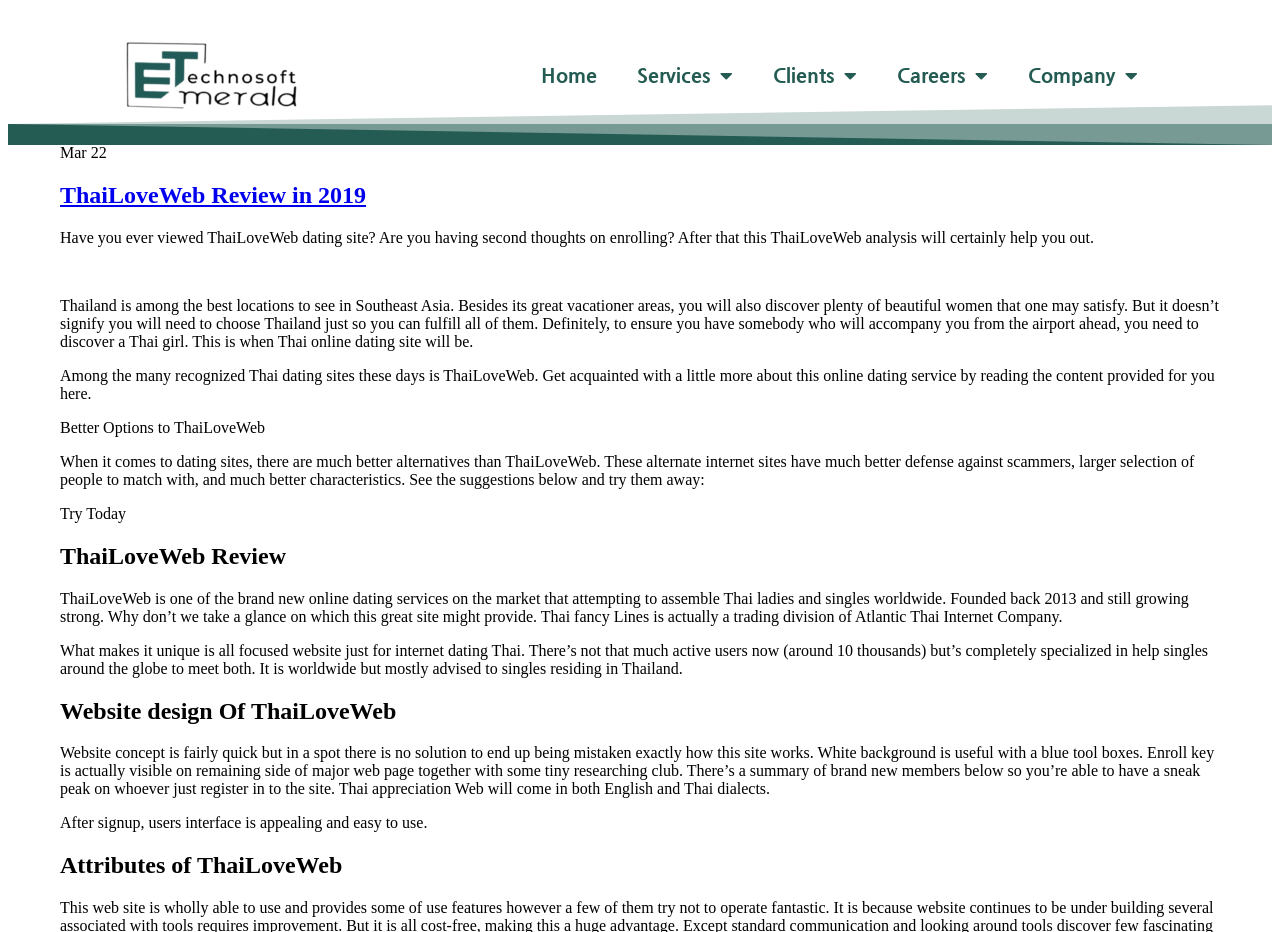Generate the text of the webpage's primary heading.

ThaiLoveWeb Review in 2019